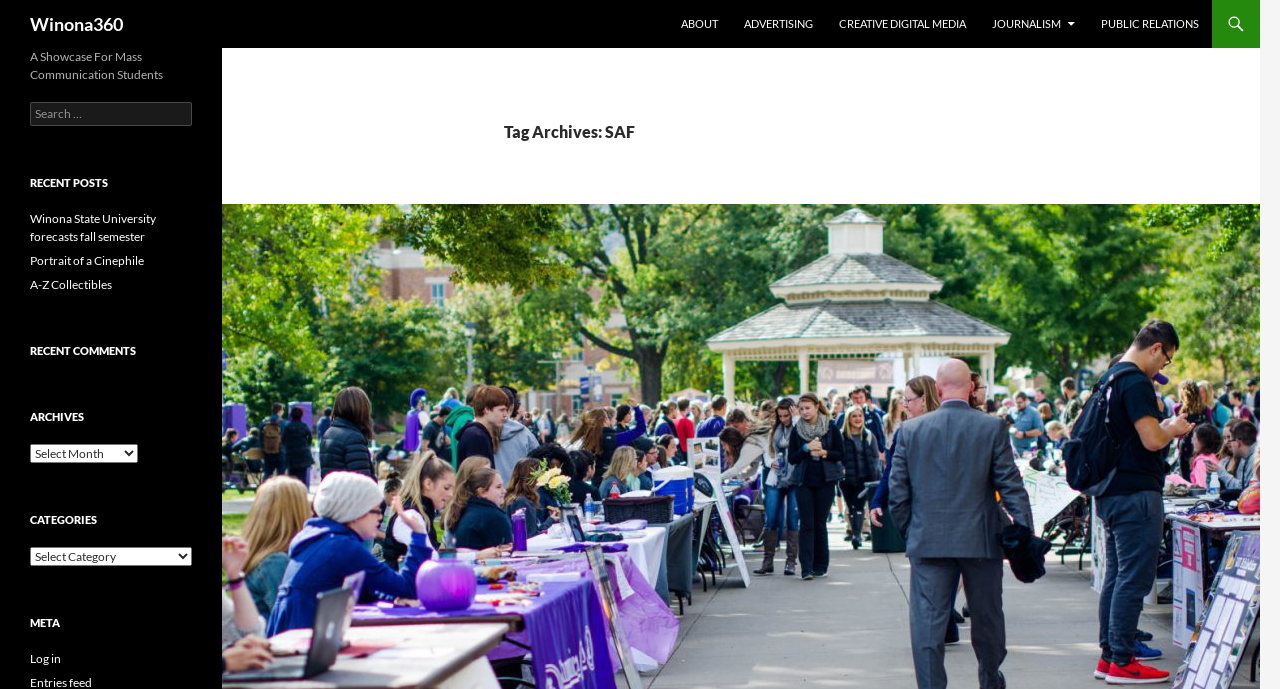Identify the bounding box coordinates for the region to click in order to carry out this instruction: "Search for something". Provide the coordinates using four float numbers between 0 and 1, formatted as [left, top, right, bottom].

[0.023, 0.148, 0.15, 0.183]